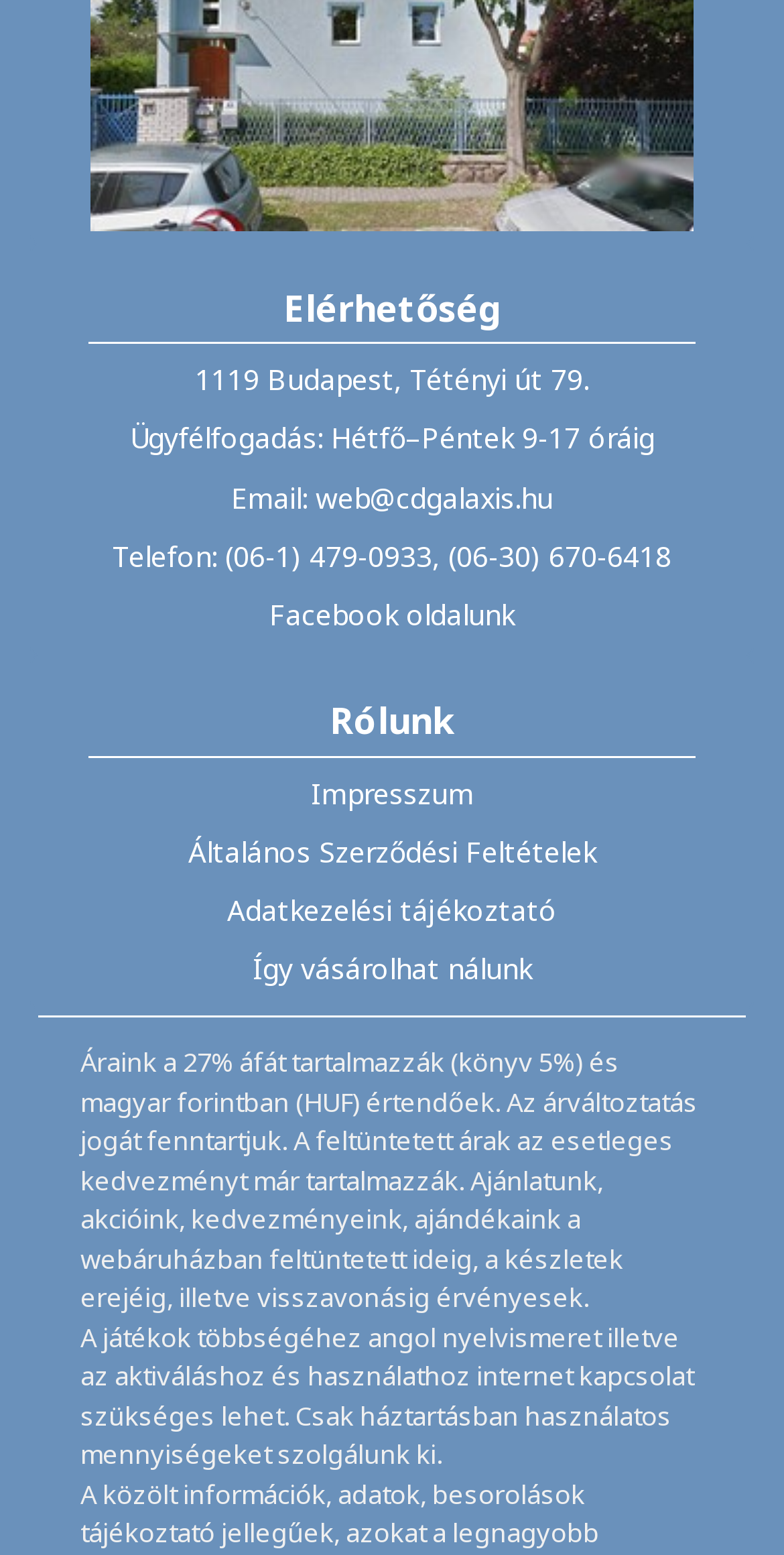What is the Facebook page of the company?
Based on the image, provide a one-word or brief-phrase response.

Facebook oldalunk